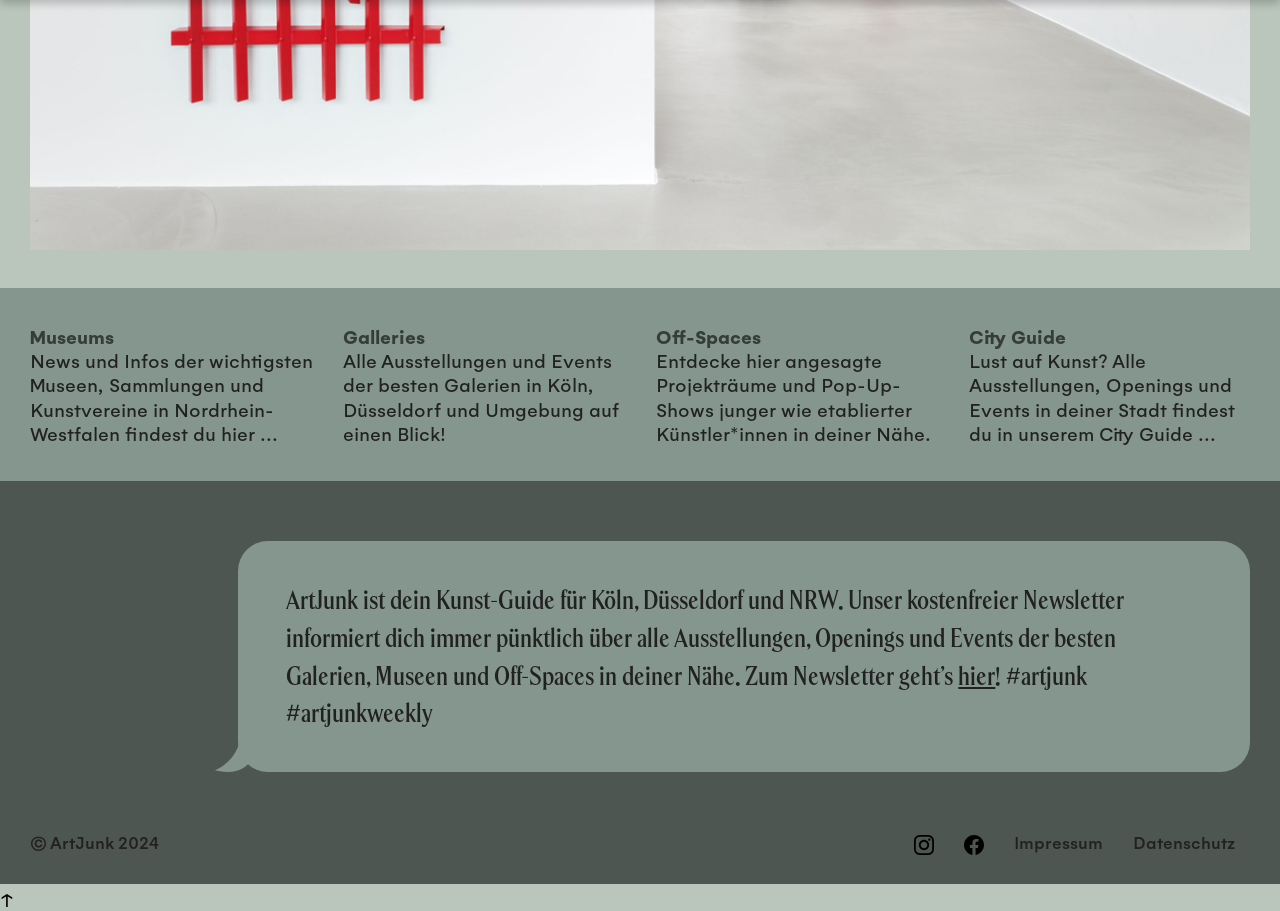Use a single word or phrase to respond to the question:
What type of guide is ArtJunk?

Kunst-Guide